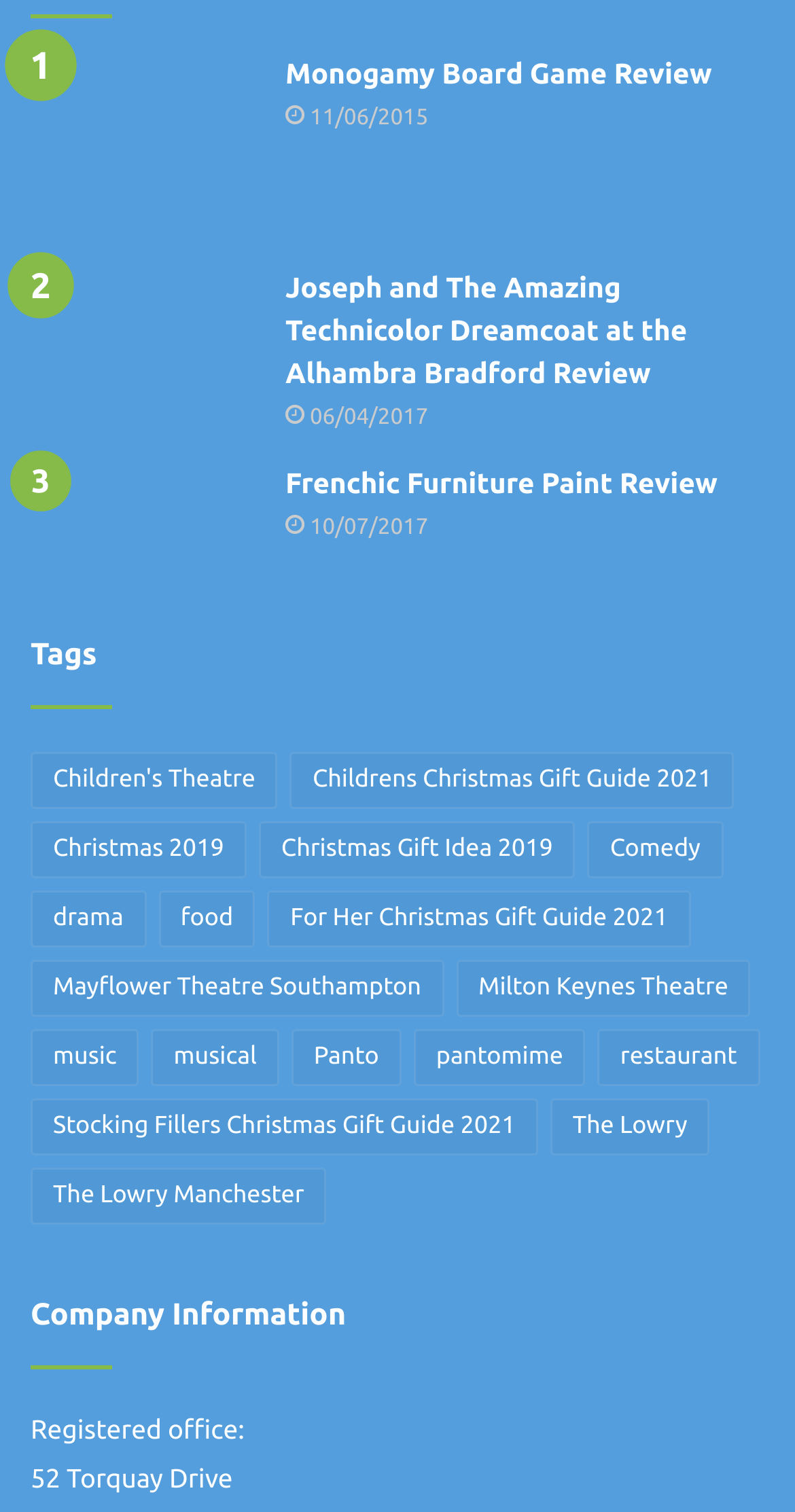Please specify the bounding box coordinates of the element that should be clicked to execute the given instruction: 'Read Monogamy Board Game Review'. Ensure the coordinates are four float numbers between 0 and 1, expressed as [left, top, right, bottom].

[0.038, 0.036, 0.321, 0.16]